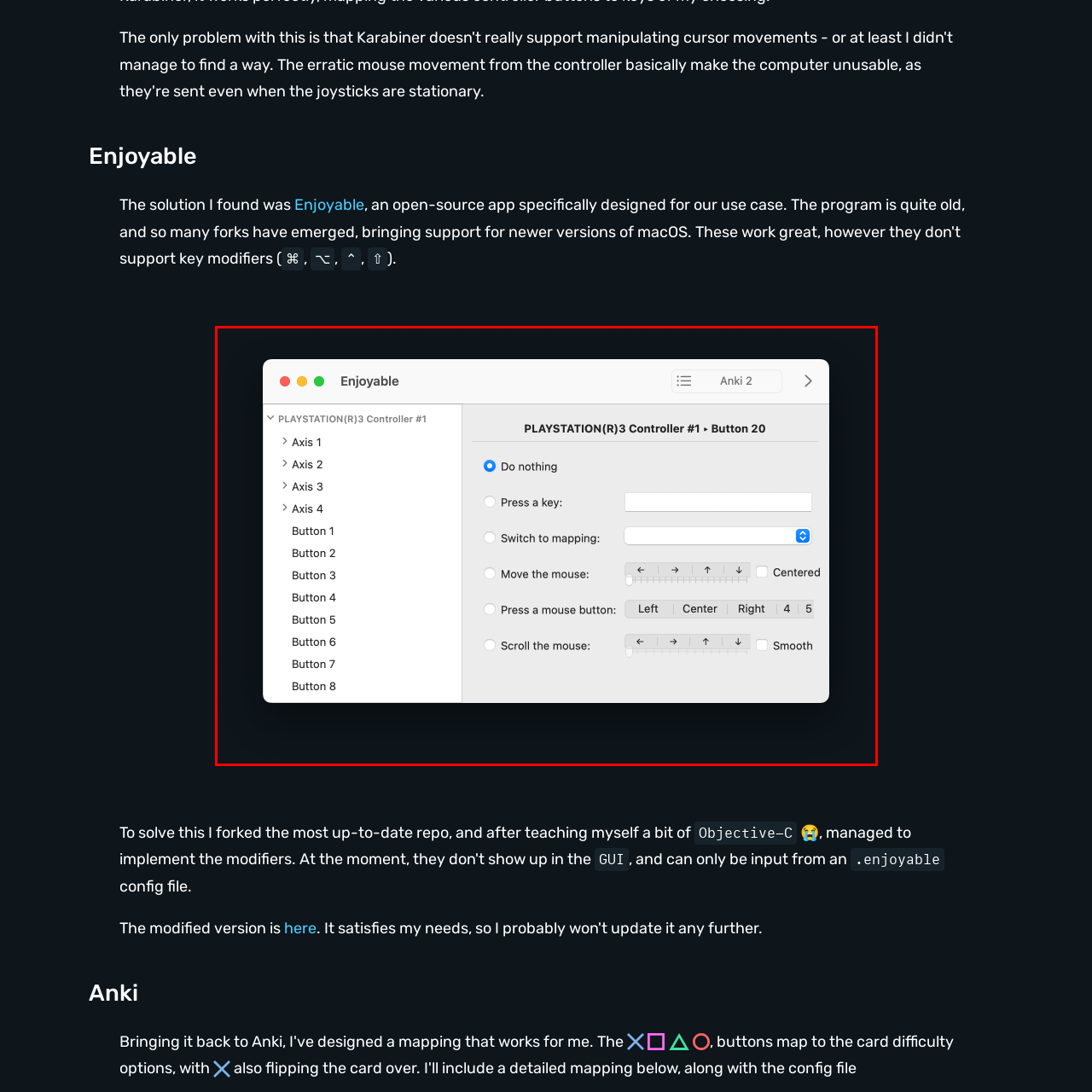What is the purpose of the sliders for mouse movements? Check the image surrounded by the red bounding box and reply with a single word or a short phrase.

Customization